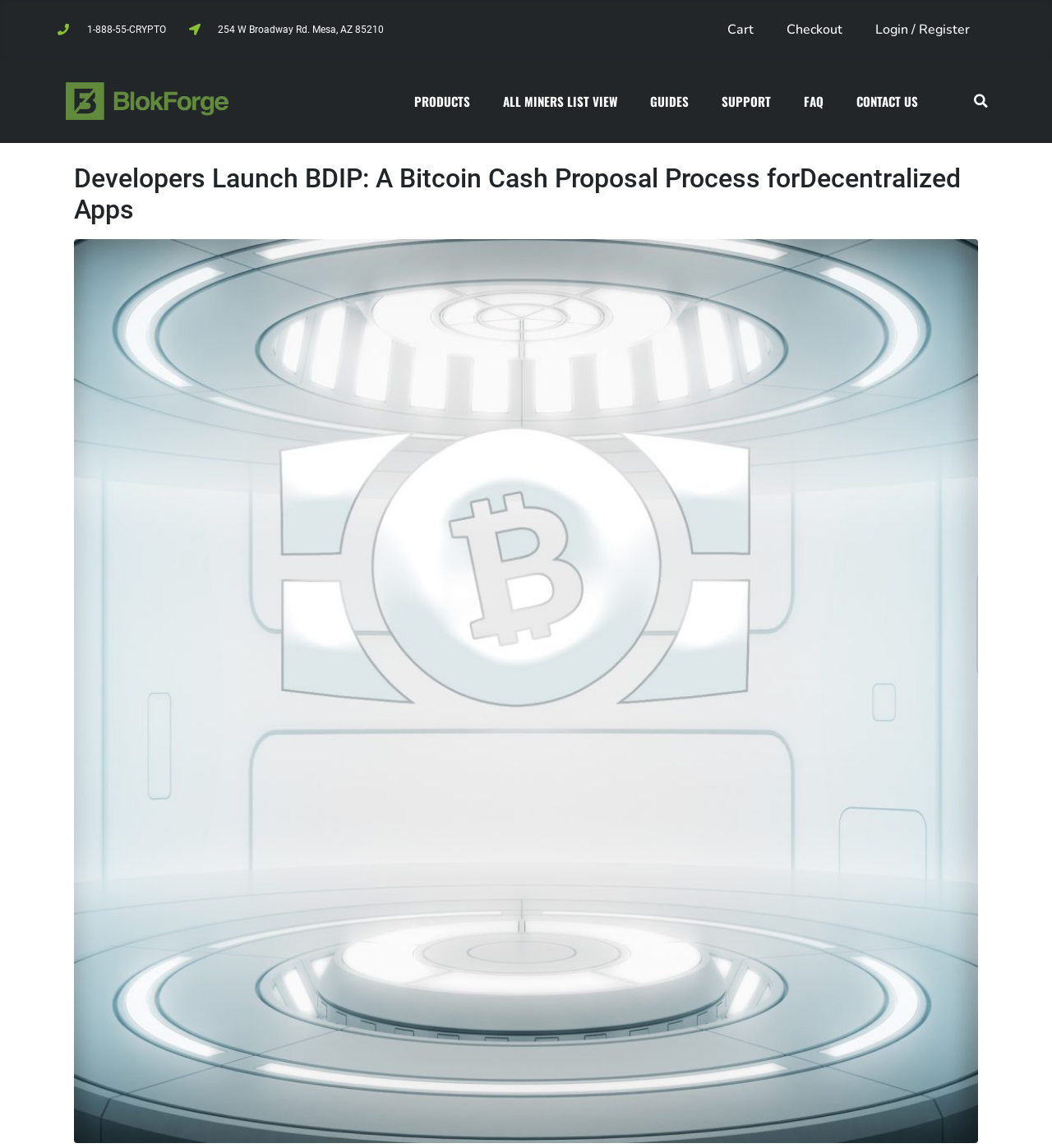Give the bounding box coordinates for the element described as: "Cart".

[0.676, 0.009, 0.732, 0.042]